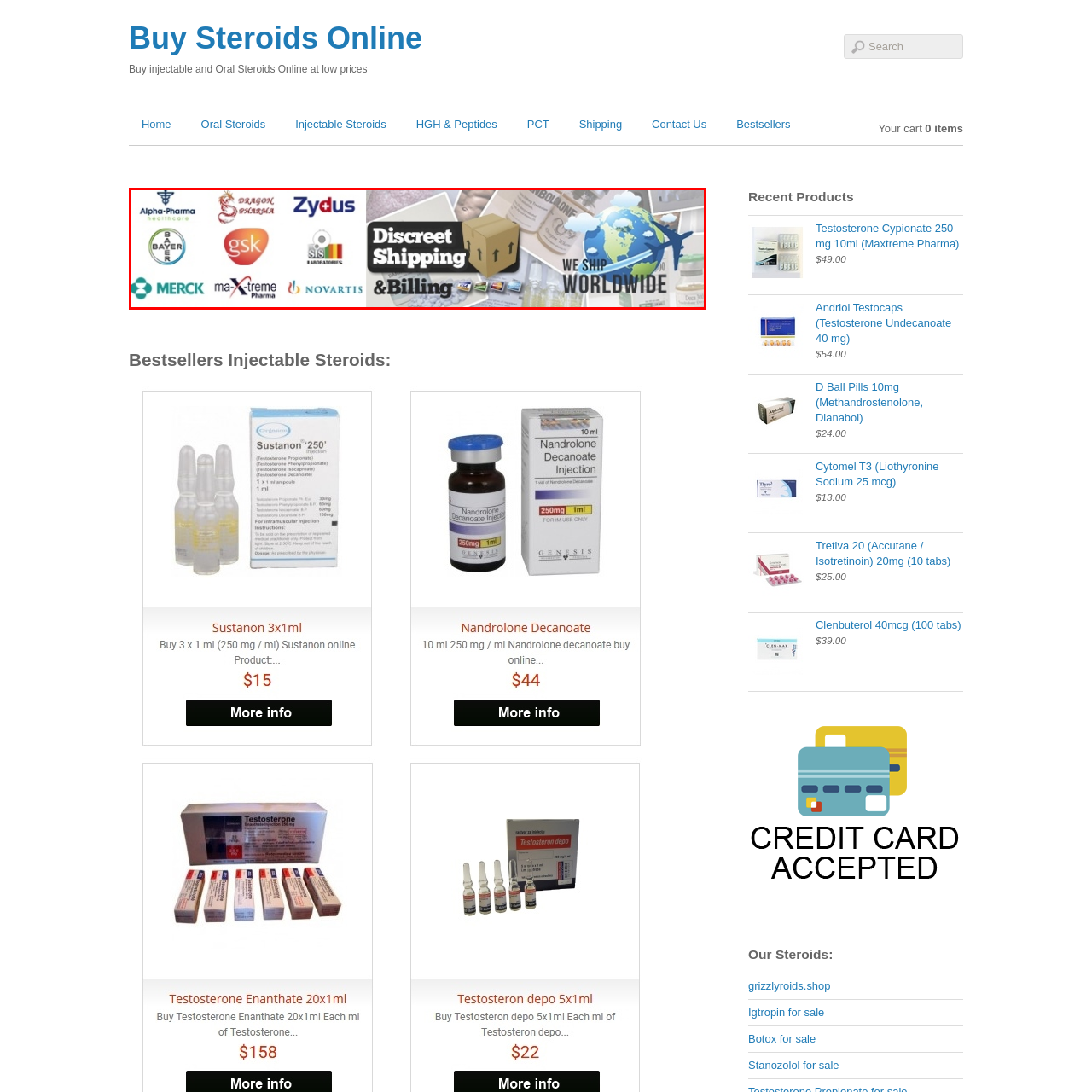How many pharmaceutical logos are showcased?
Look at the area highlighted by the red bounding box and answer the question in detail, drawing from the specifics shown in the image.

The promotional banner displays logos of 8 pharmaceutical companies, namely Alpha-Pharma, Dragon Pharma, Zydus, Bayer, GSK, Merck, Max-Treme Pharma, and Novartis, indicating the vendor's partnerships with these brands.